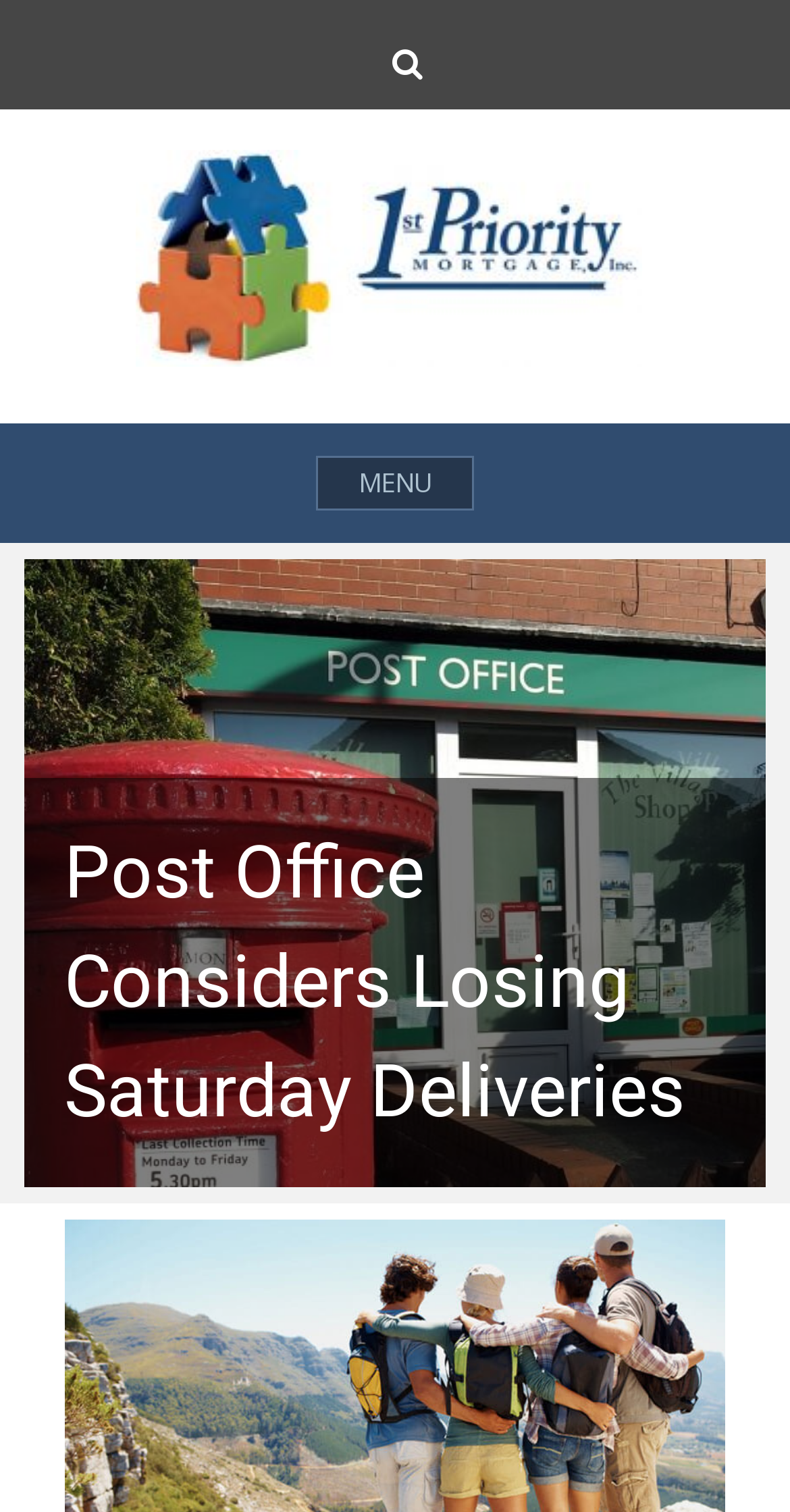Refer to the image and provide an in-depth answer to the question:
What is the position of the social links menu?

I determined the position of the social links menu by looking at its bounding box coordinates [0.465, 0.028, 0.535, 0.05], which indicates that it is located at the top-right corner of the webpage.